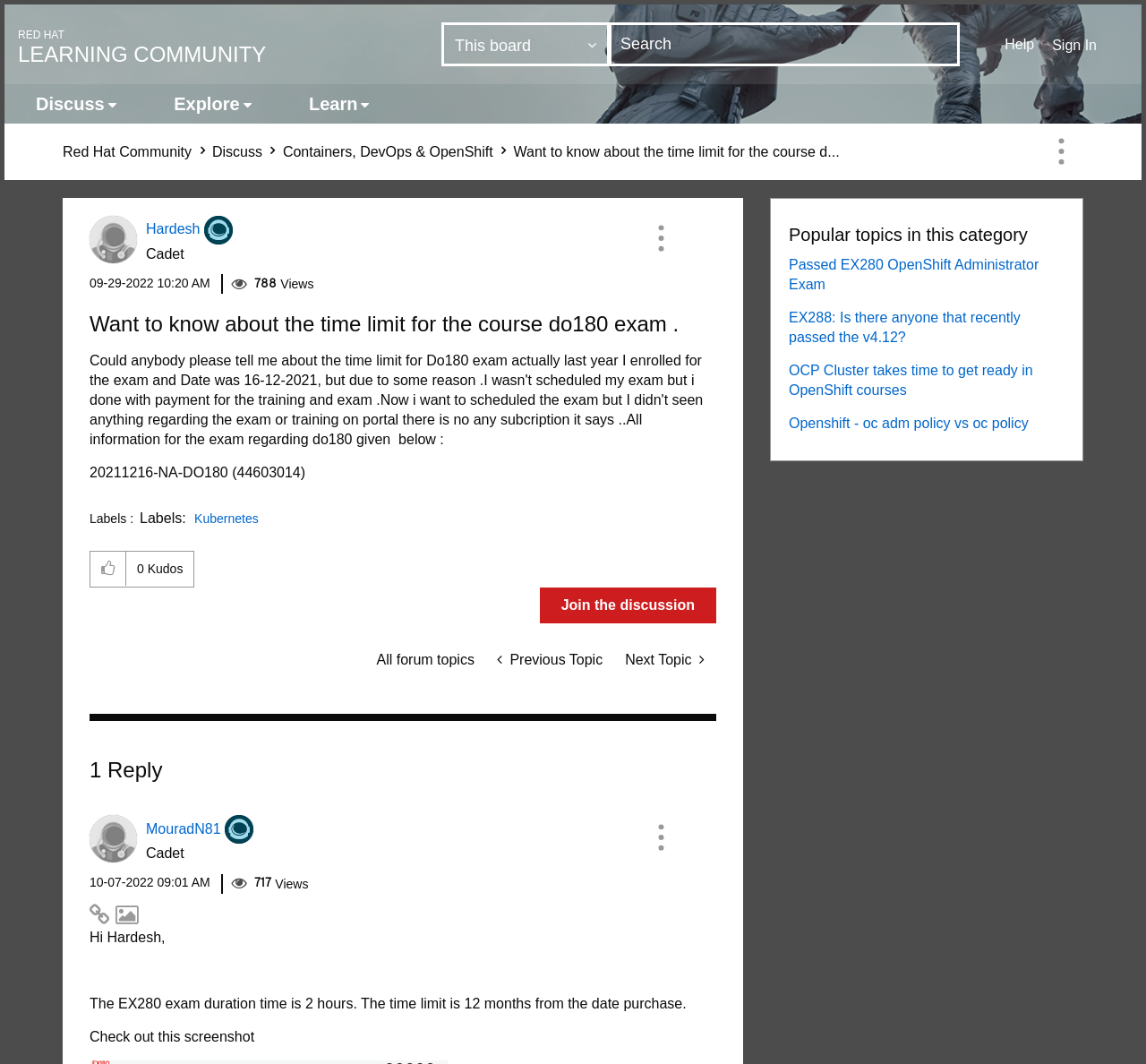Please locate the bounding box coordinates of the element's region that needs to be clicked to follow the instruction: "Search for a topic". The bounding box coordinates should be provided as four float numbers between 0 and 1, i.e., [left, top, right, bottom].

[0.531, 0.021, 0.838, 0.062]